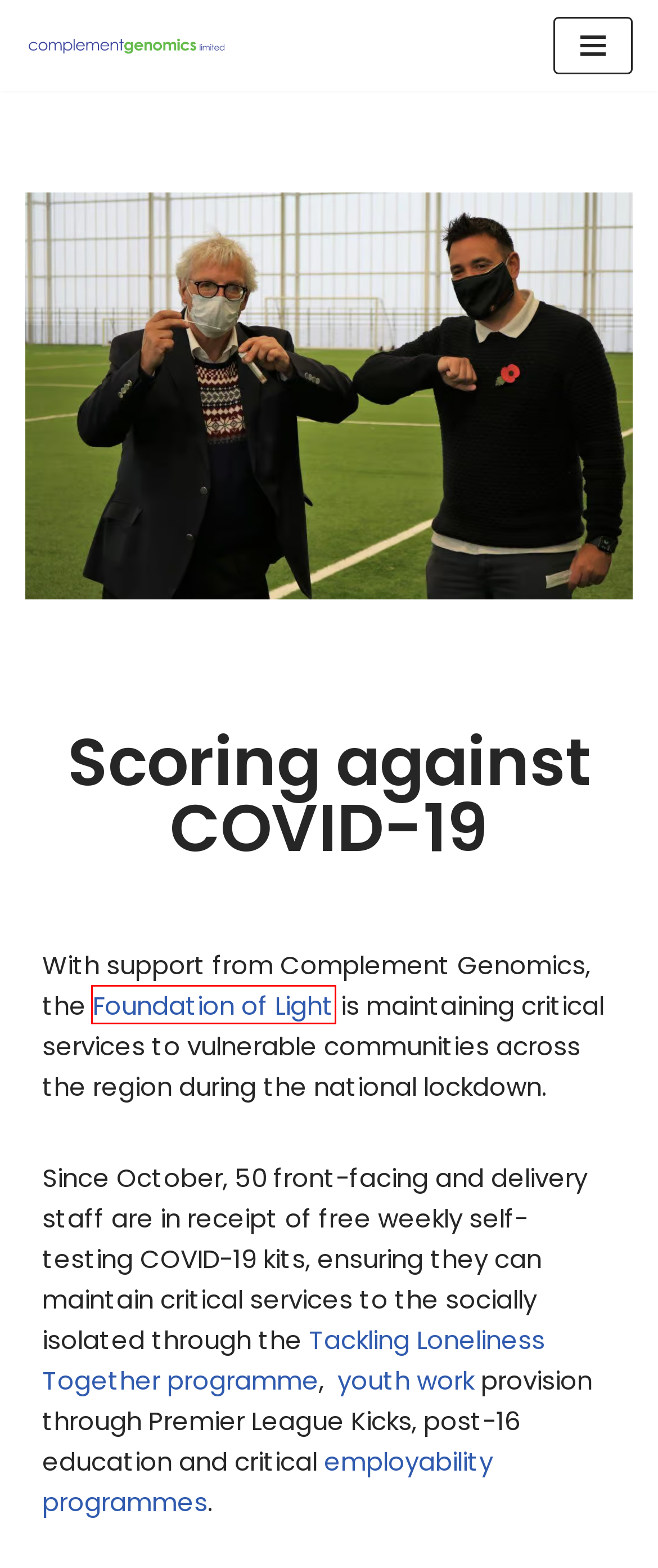Check out the screenshot of a webpage with a red rectangle bounding box. Select the best fitting webpage description that aligns with the new webpage after clicking the element inside the bounding box. Here are the candidates:
A. December, 2020 - Complement Genomics
B. Blog - Complement Genomics
C. November, 2020 - Complement Genomics
D. Learners in the driving seat
E. Testimonials - Complement Genomics
F. Home - Complement Genomics
G. Foundation of Light
H. Terms & Conditions - Complement Genomics

G